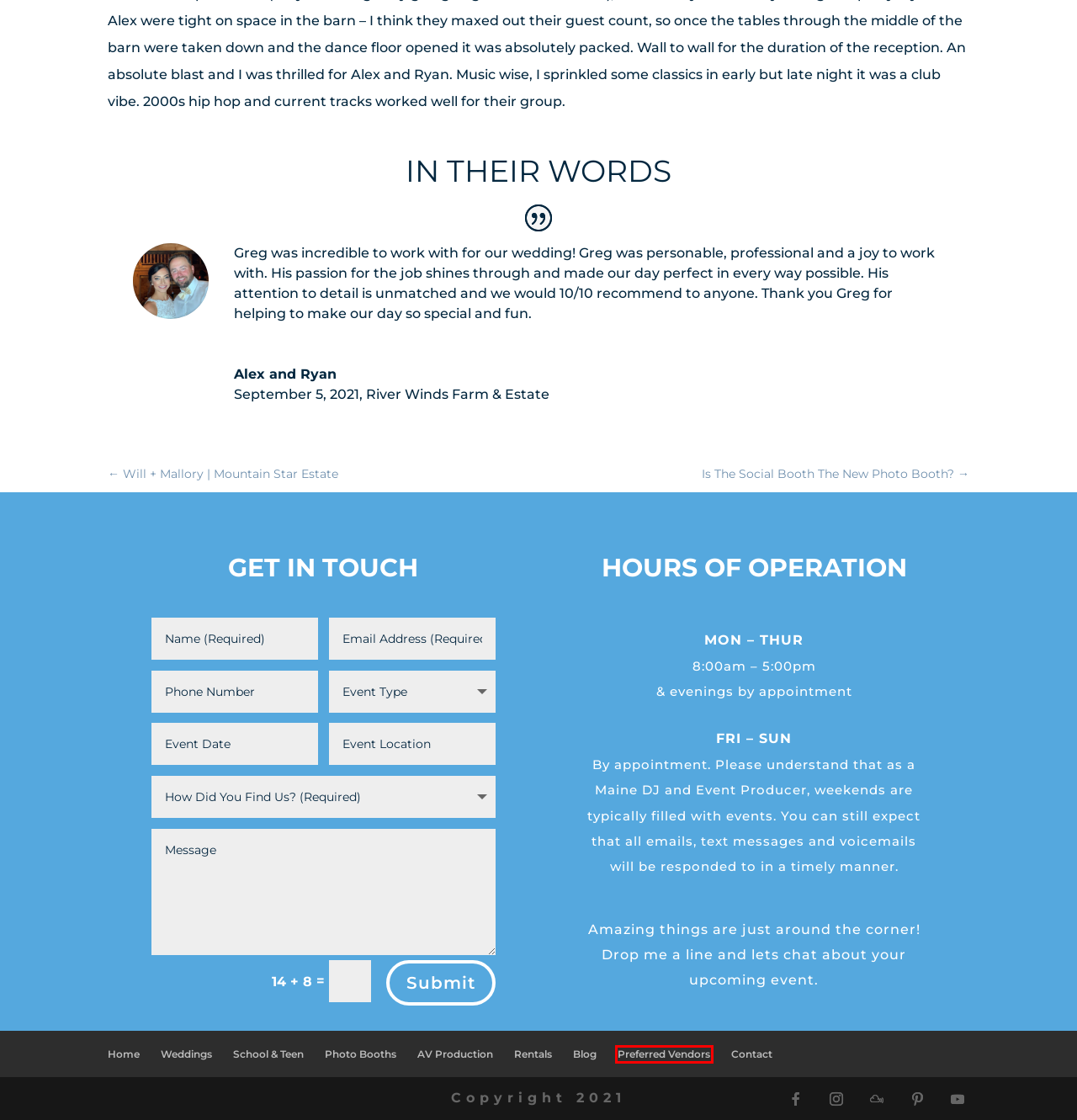You’re provided with a screenshot of a webpage that has a red bounding box around an element. Choose the best matching webpage description for the new page after clicking the element in the red box. The options are:
A. Maine DJ Greg Young | Maine Wedding DJ | DJs in Maine
B. Maine Wedding DJ | Best Maine DJs | Uplighting, Photo Booths
C. Maine Sound and Lighting Rentals | Audio Visual Production Services
D. DJ Greg Young | Maine Photo Booth Rentals | Wedding Photo Booth
E. Maine Social Booth Rentals | Selfie Booth | Photo Booths
F. Maine Sound System Rentals | Audio Visual | Speaker & Microphone
G. Delicious Custom Cakes and Desserts for Every Occasion
H. Maine Wedding Vendors | Professionals You Can Trust | Maine DJ

H